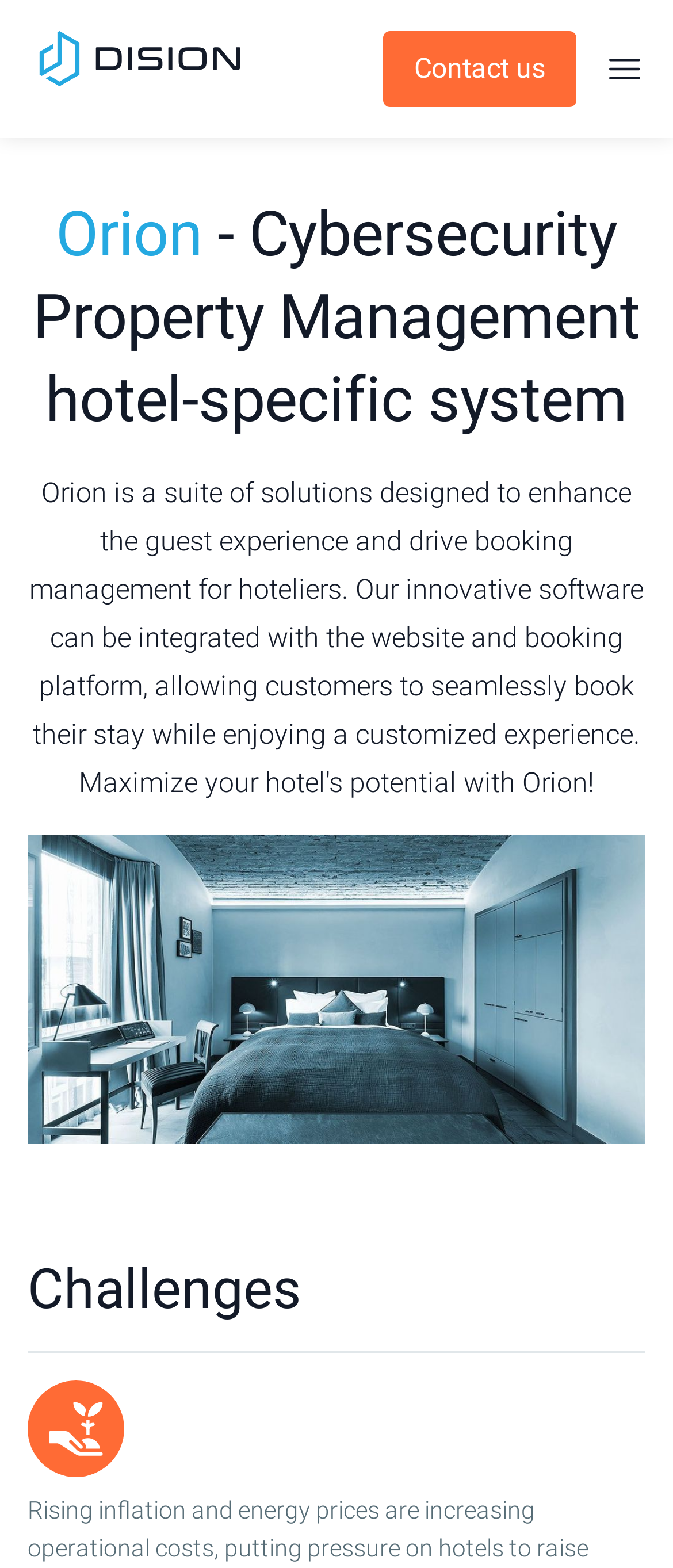How many icons are visible on the top section?
Answer the question based on the image using a single word or a brief phrase.

2